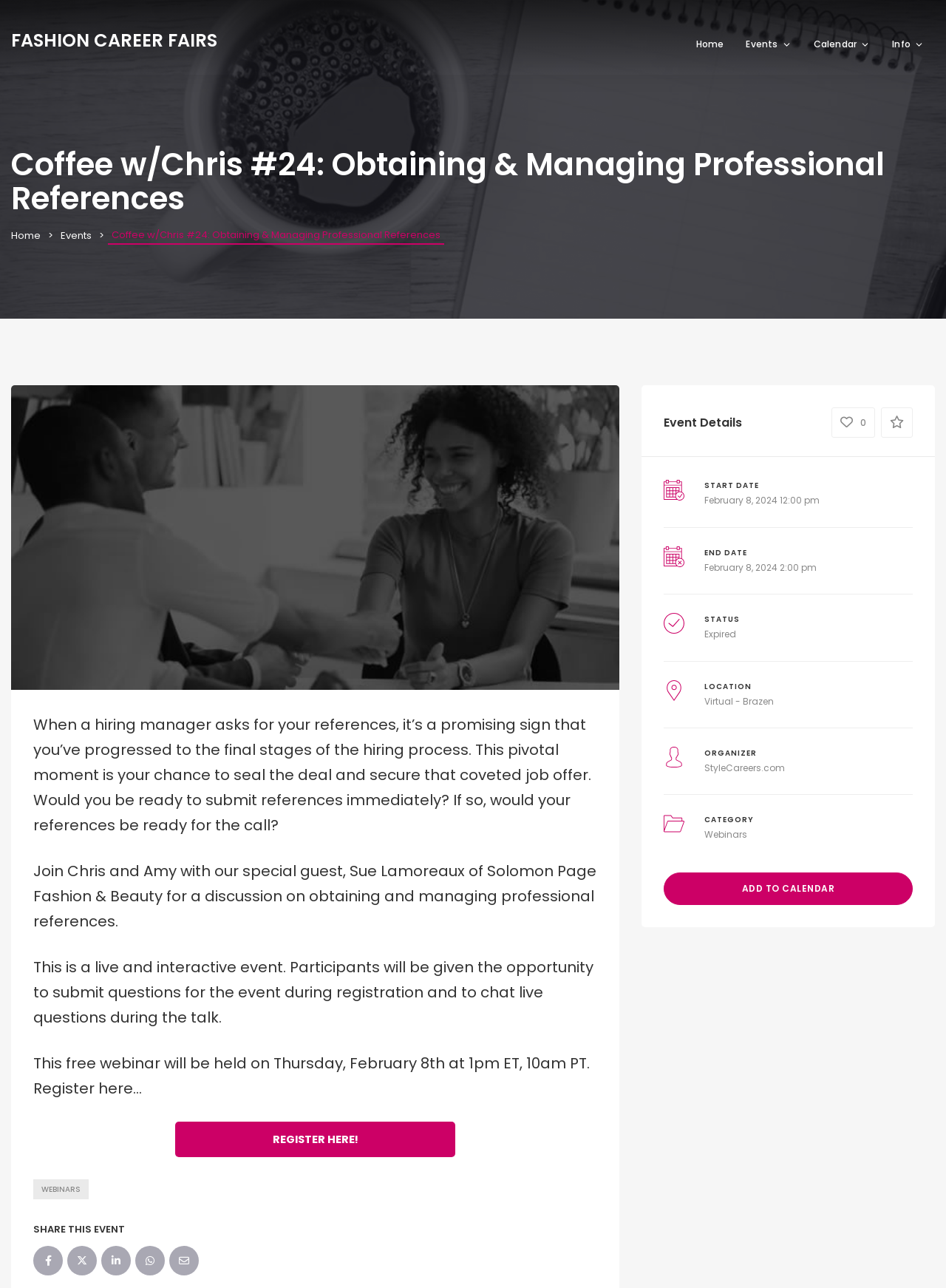Using details from the image, please answer the following question comprehensively:
What is the topic of the webinar?

I inferred this answer by reading the static text 'Coffee w/Chris #24: Obtaining & Managing Professional References' and the description of the webinar, which mentions a discussion on obtaining and managing professional references.